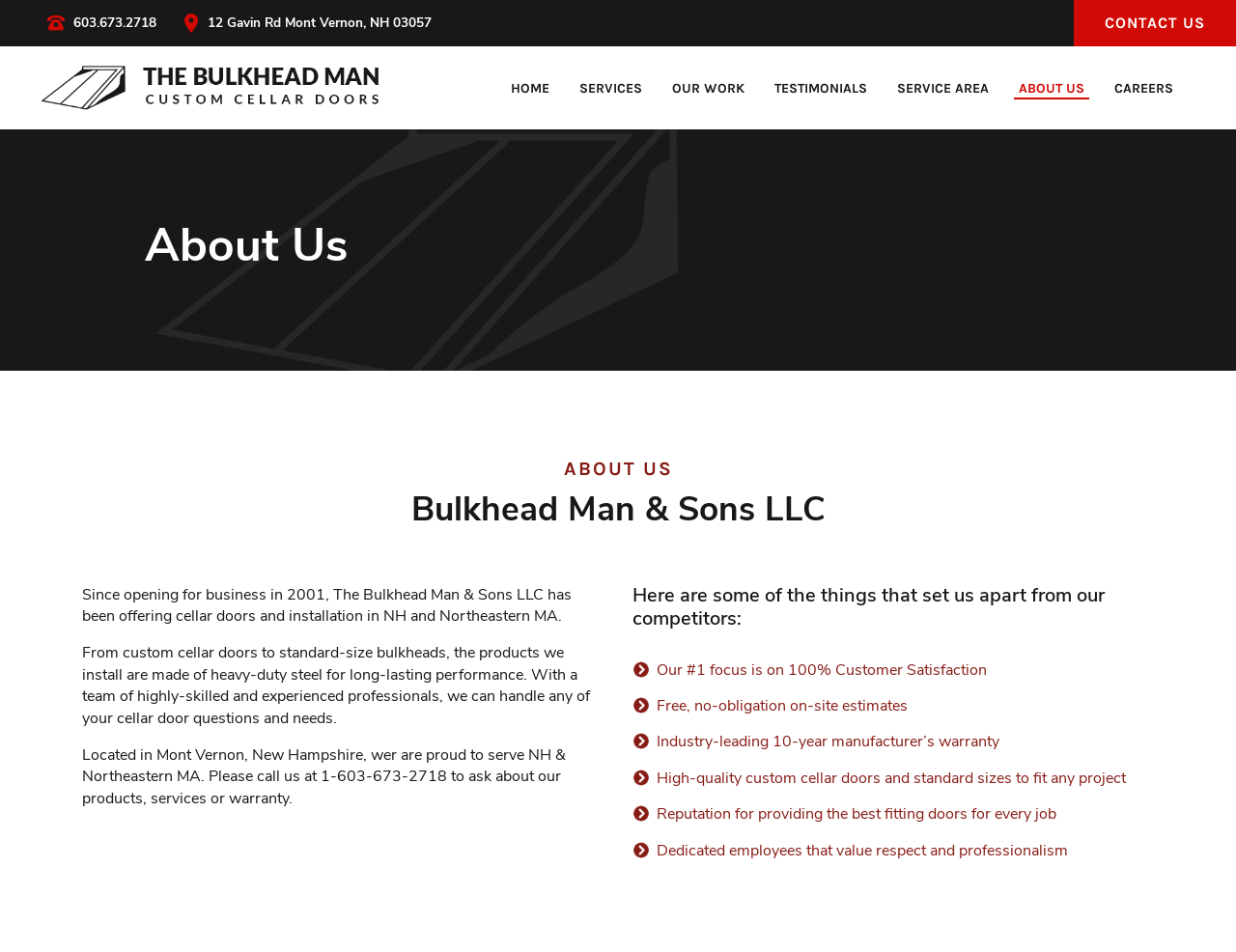Determine the bounding box coordinates for the clickable element to execute this instruction: "Visit the home page". Provide the coordinates as four float numbers between 0 and 1, i.e., [left, top, right, bottom].

[0.407, 0.075, 0.451, 0.11]